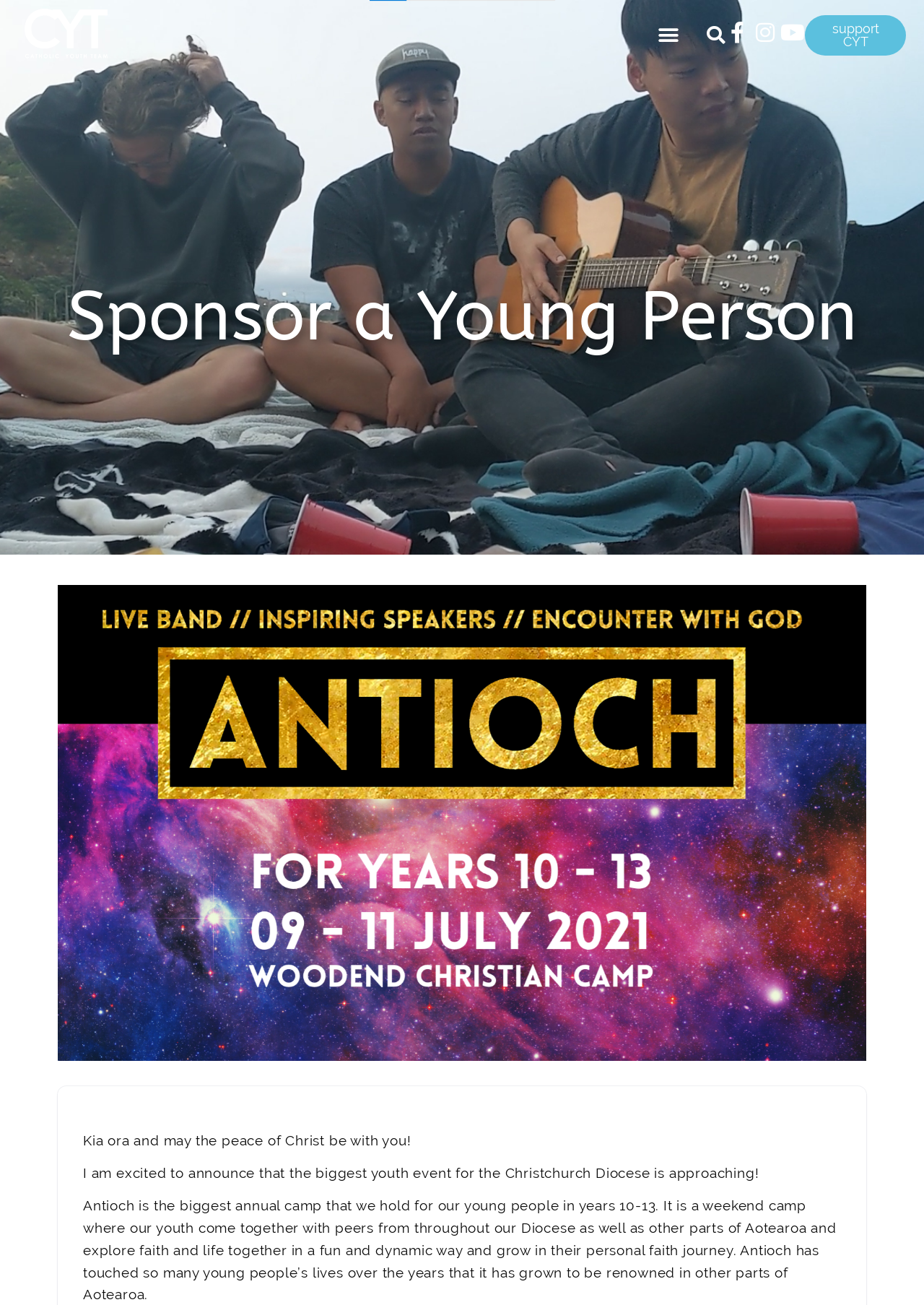What is the location of the Christchurch Diocese?
Please craft a detailed and exhaustive response to the question.

The webpage mentions the Christchurch Diocese, which is located in Aotearoa, also known as New Zealand.